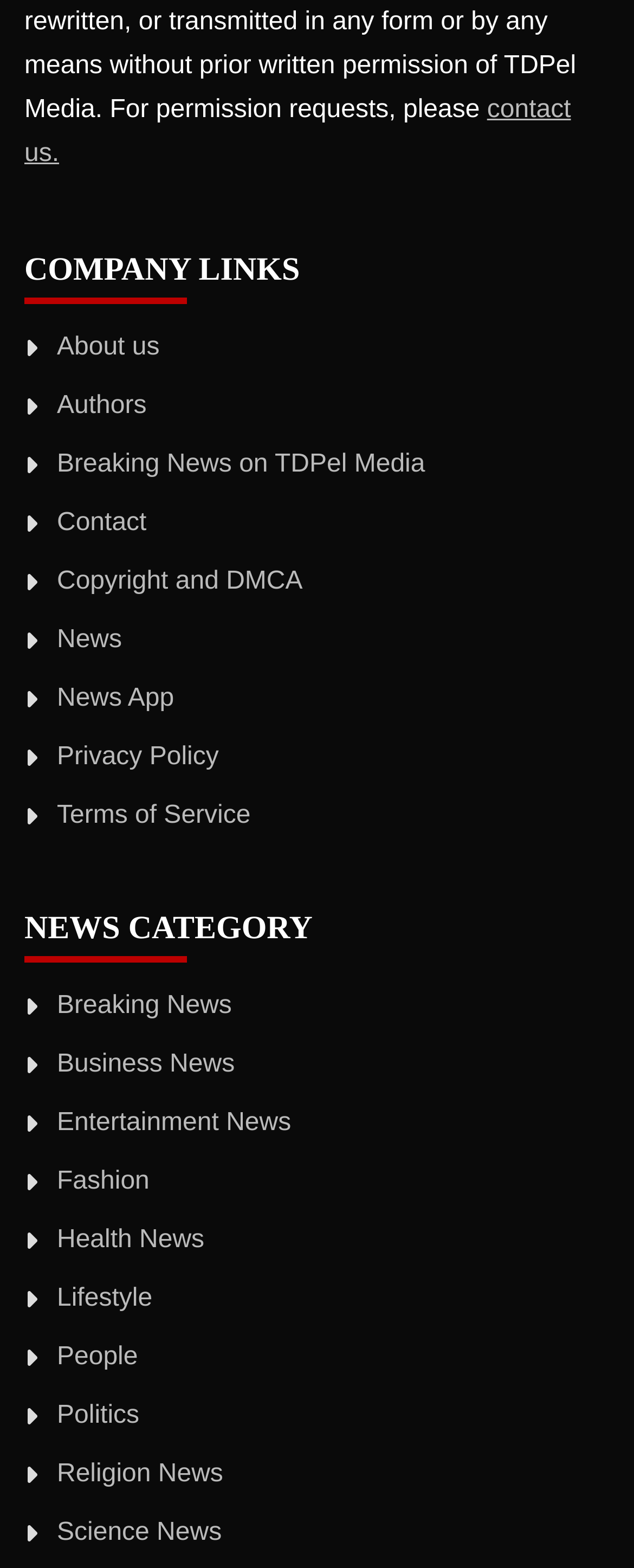Determine the bounding box for the UI element as described: "Terms of Service". The coordinates should be represented as four float numbers between 0 and 1, formatted as [left, top, right, bottom].

[0.09, 0.511, 0.395, 0.528]